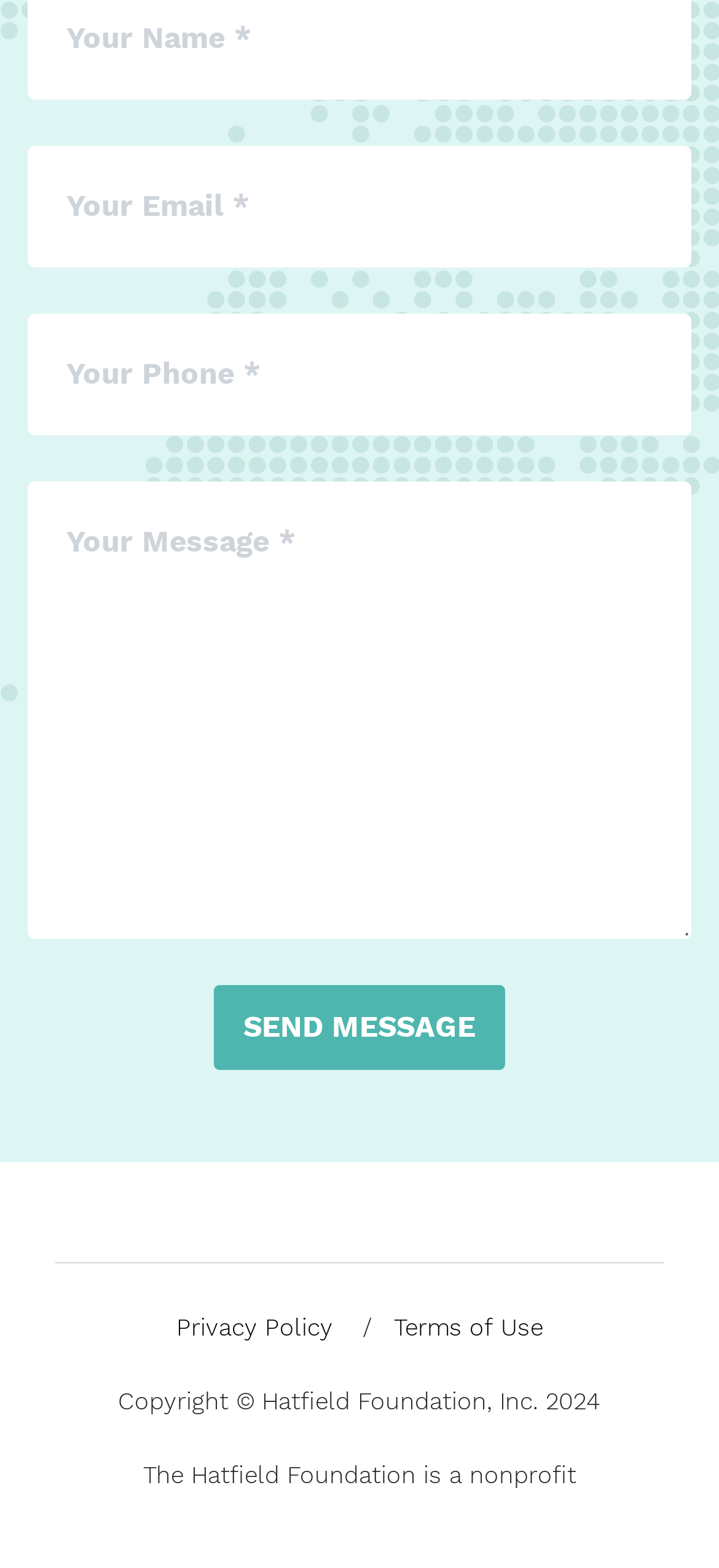What is the copyright year of the website?
Please answer the question as detailed as possible based on the image.

The webpage contains a static text that reads 'Copyright © Hatfield Foundation, Inc. 2024', indicating that the website's copyright year is 2024.